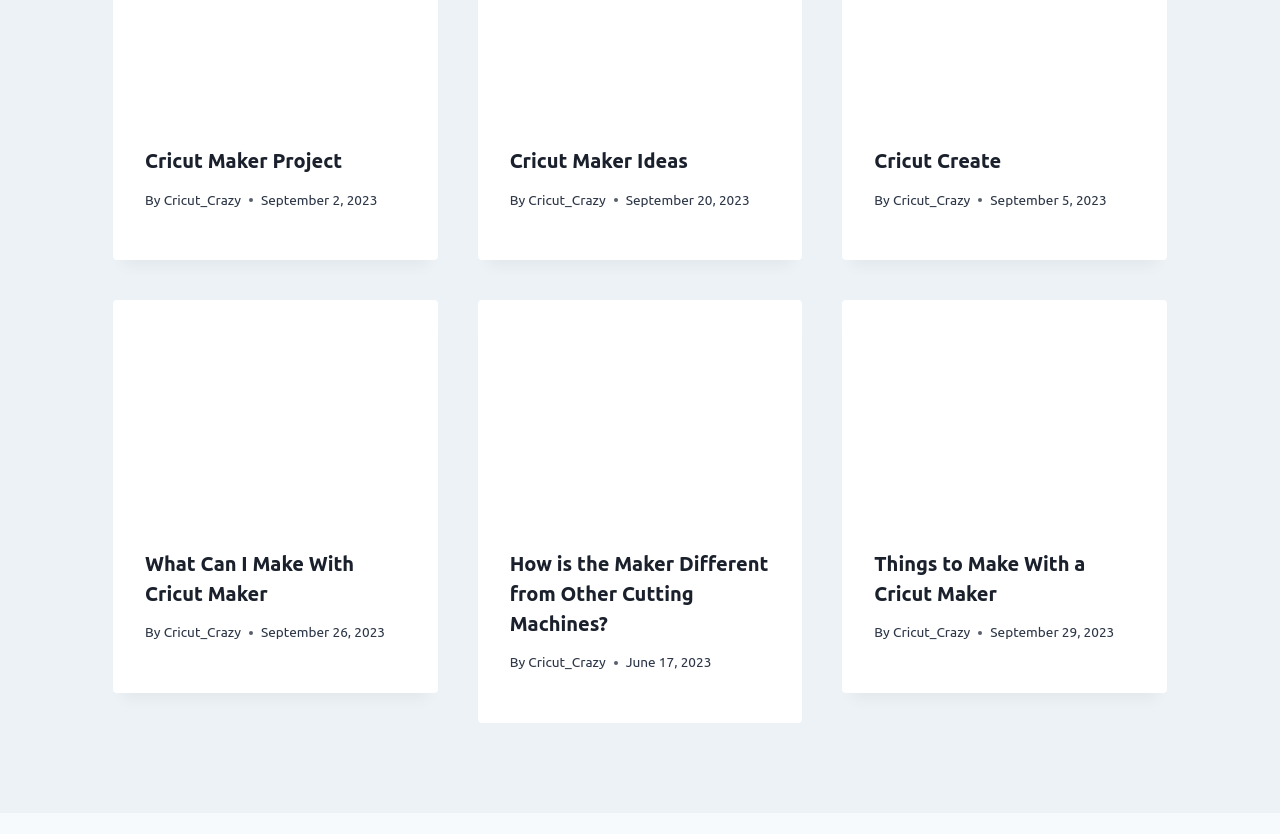Please determine the bounding box coordinates for the element that should be clicked to follow these instructions: "Click on 'Cricut Maker Project'".

[0.113, 0.179, 0.267, 0.206]